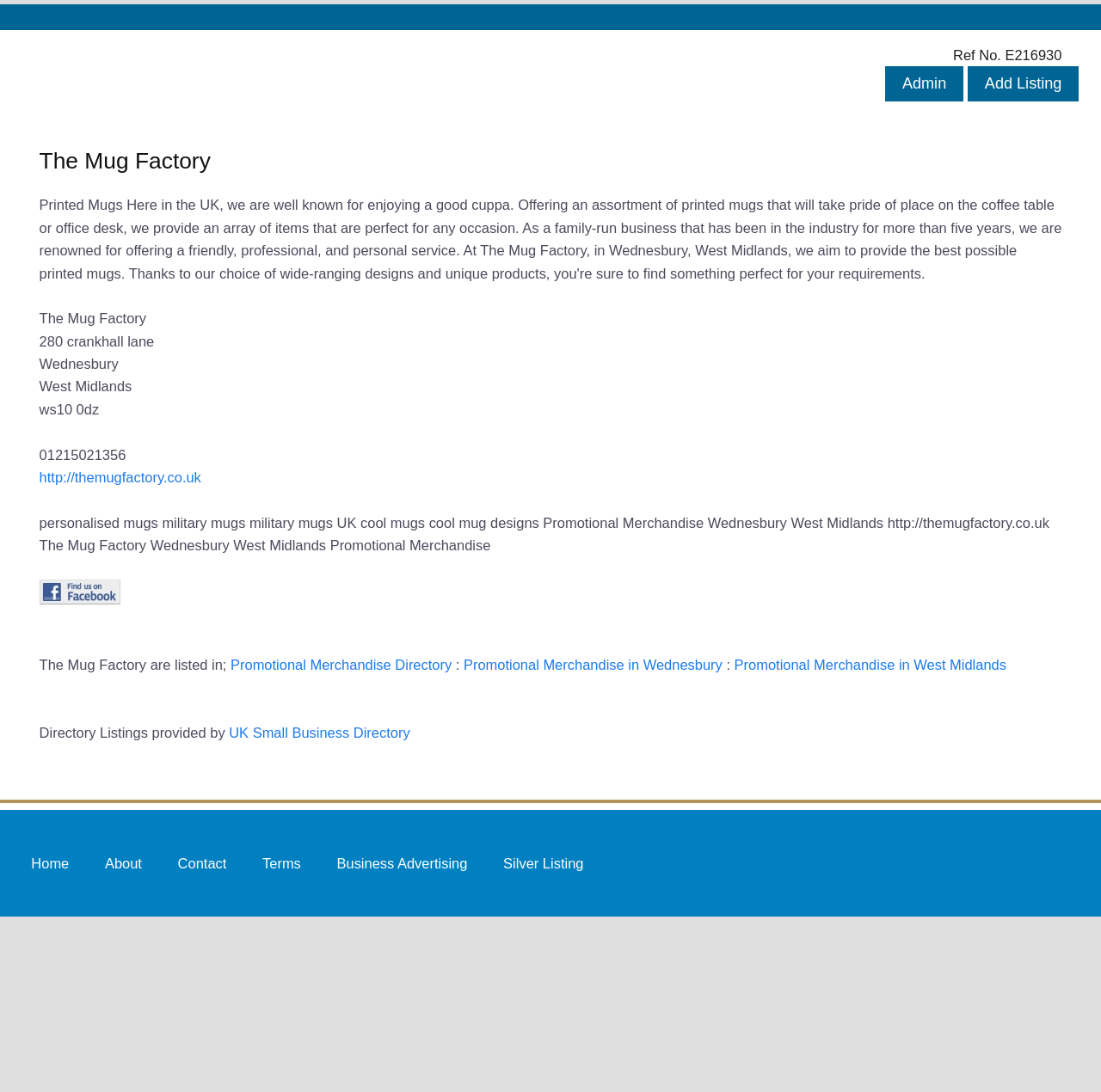Please find the bounding box coordinates of the element that must be clicked to perform the given instruction: "Find The Mug Factory on Facebook". The coordinates should be four float numbers from 0 to 1, i.e., [left, top, right, bottom].

[0.036, 0.542, 0.109, 0.556]